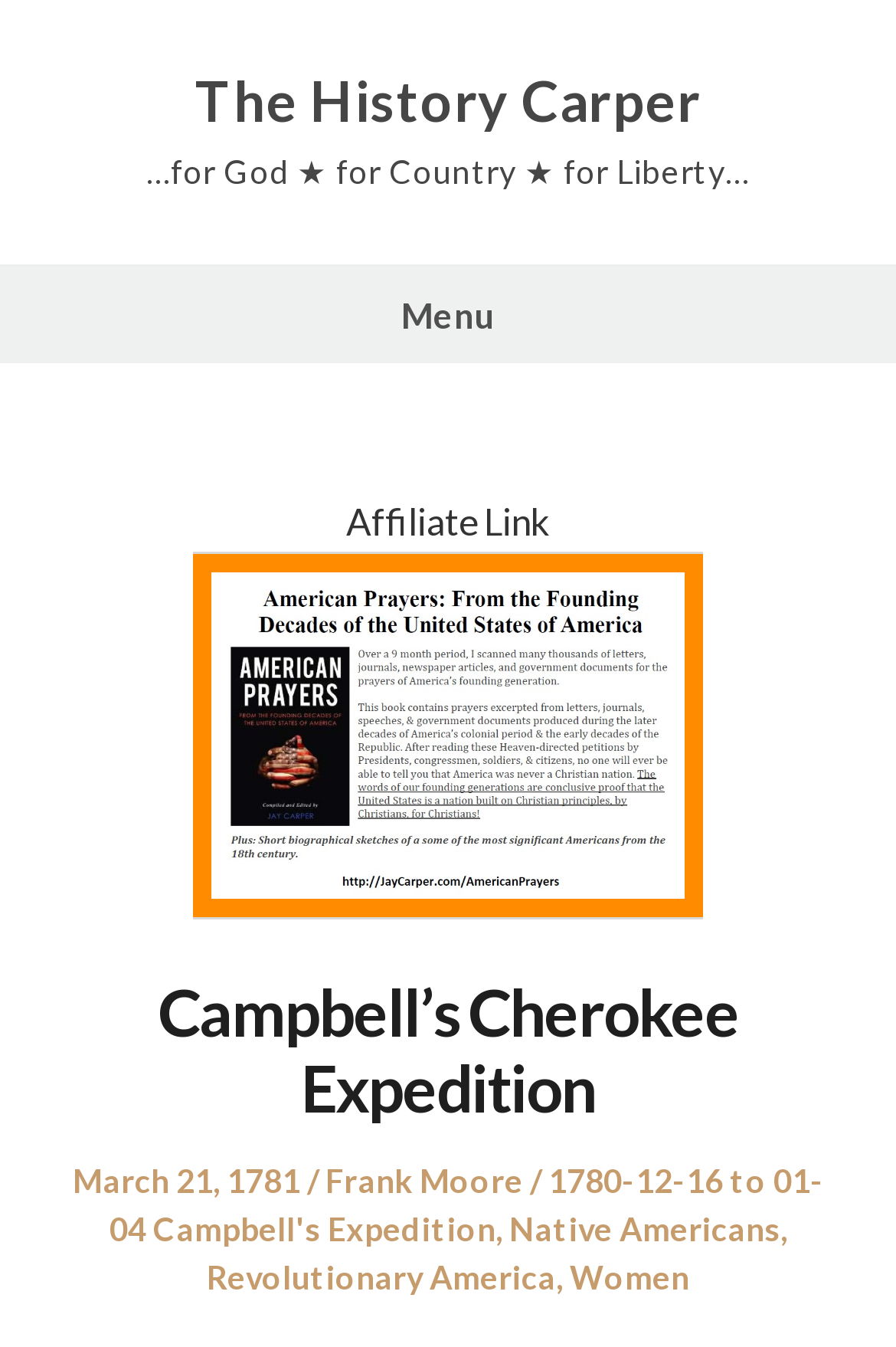Who is the author of the article?
Please use the image to provide an in-depth answer to the question.

I found the answer by looking at the link 'Frank Moore' which is located in the HeaderAsNonLandmark element, and it is described as the author.